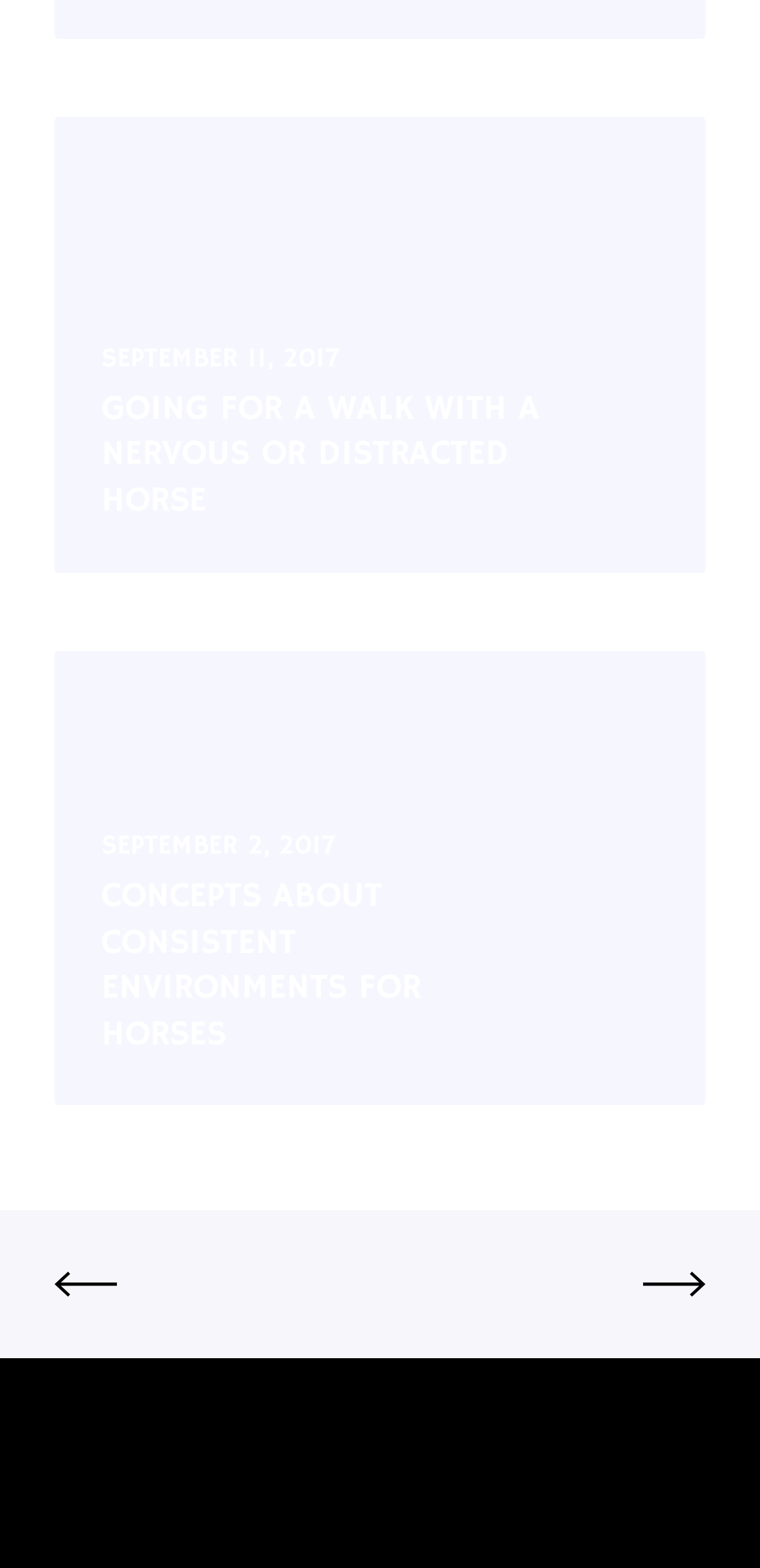How many images are on this webpage?
Using the visual information, respond with a single word or phrase.

2